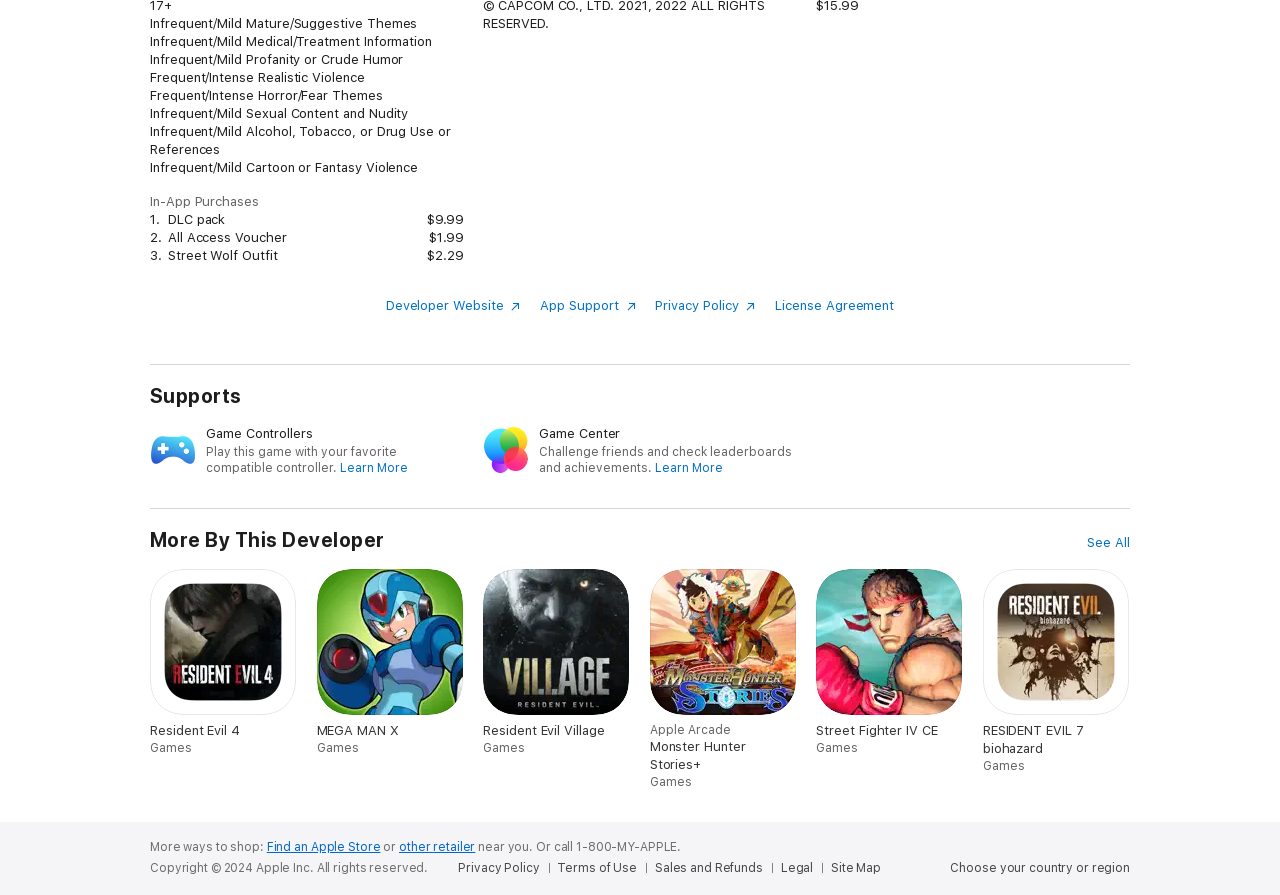Please determine the bounding box coordinates of the element's region to click in order to carry out the following instruction: "Click the Book an Appointment link". The coordinates should be four float numbers between 0 and 1, i.e., [left, top, right, bottom].

None